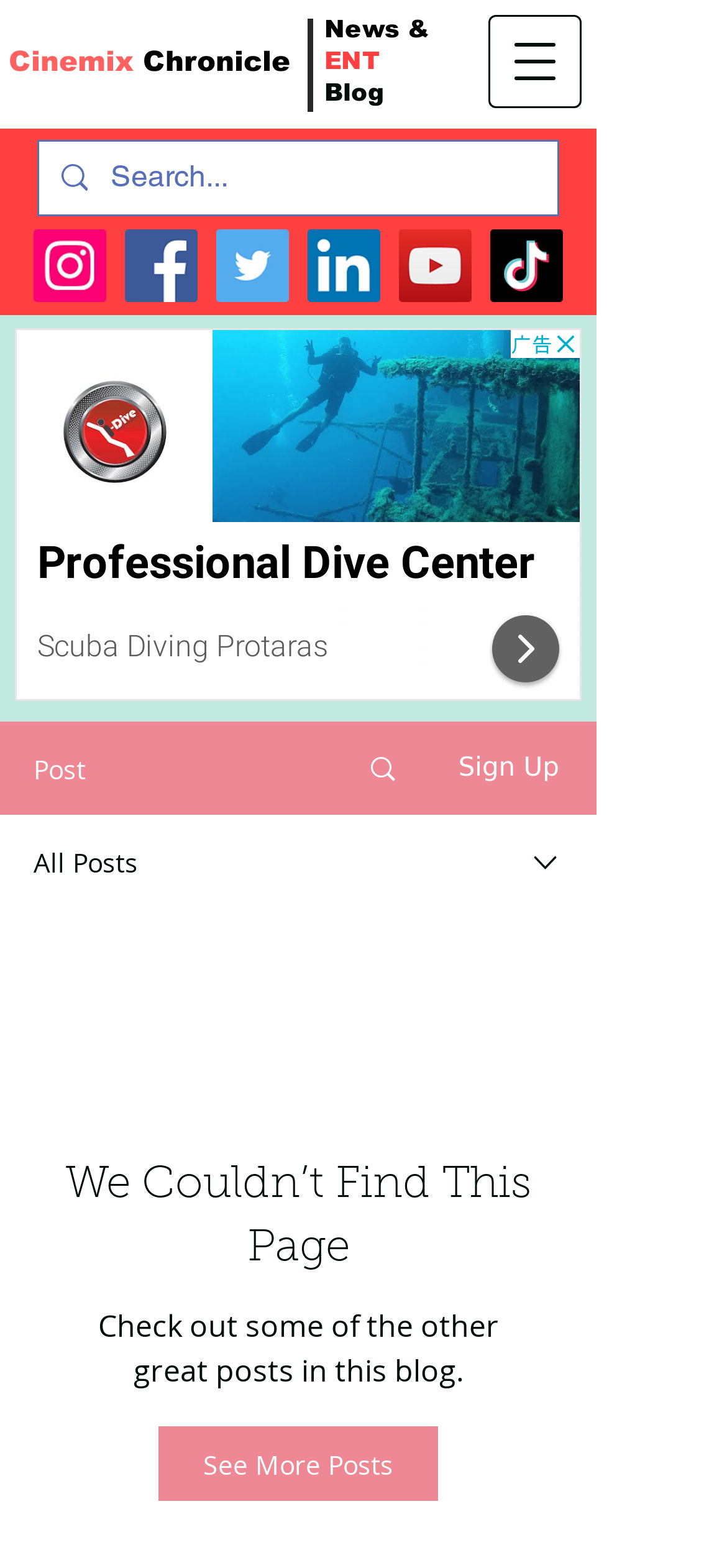Locate the bounding box for the described UI element: "Search". Ensure the coordinates are four float numbers between 0 and 1, formatted as [left, top, right, bottom].

[0.466, 0.461, 0.589, 0.518]